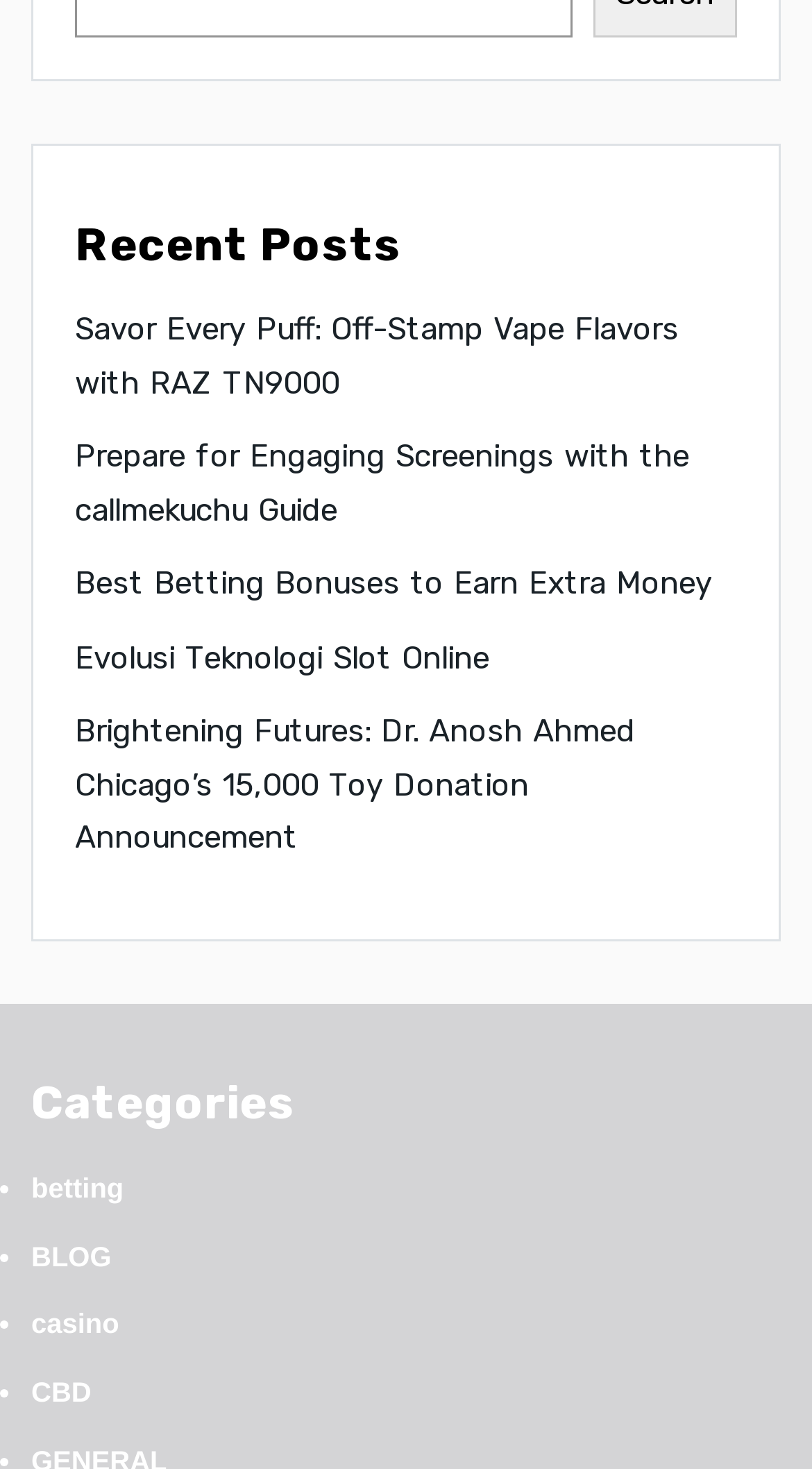Specify the bounding box coordinates of the element's region that should be clicked to achieve the following instruction: "read about off-stamp vape flavors". The bounding box coordinates consist of four float numbers between 0 and 1, in the format [left, top, right, bottom].

[0.092, 0.211, 0.836, 0.273]